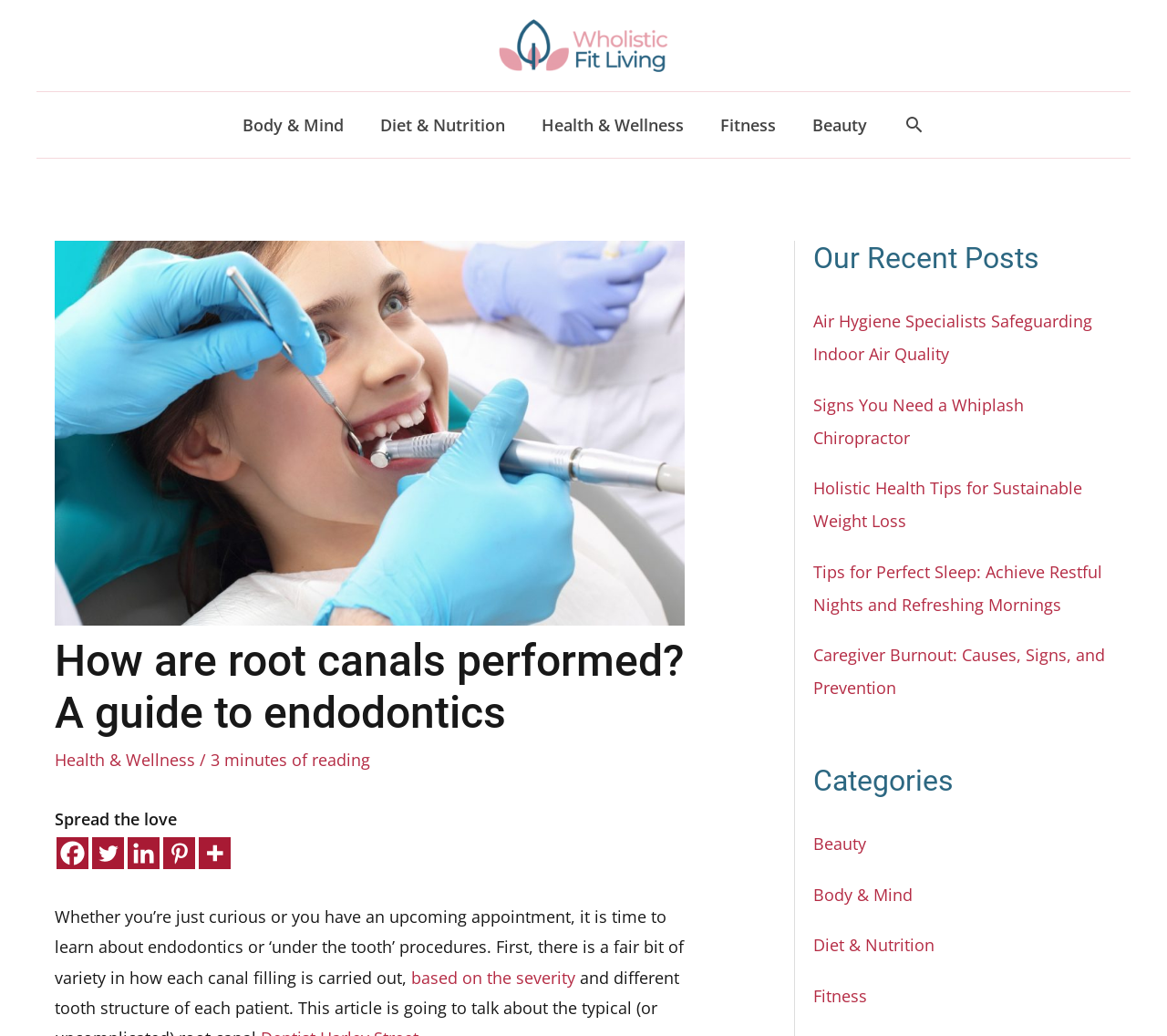Identify the bounding box of the HTML element described here: "based on the severity". Provide the coordinates as four float numbers between 0 and 1: [left, top, right, bottom].

[0.352, 0.933, 0.493, 0.954]